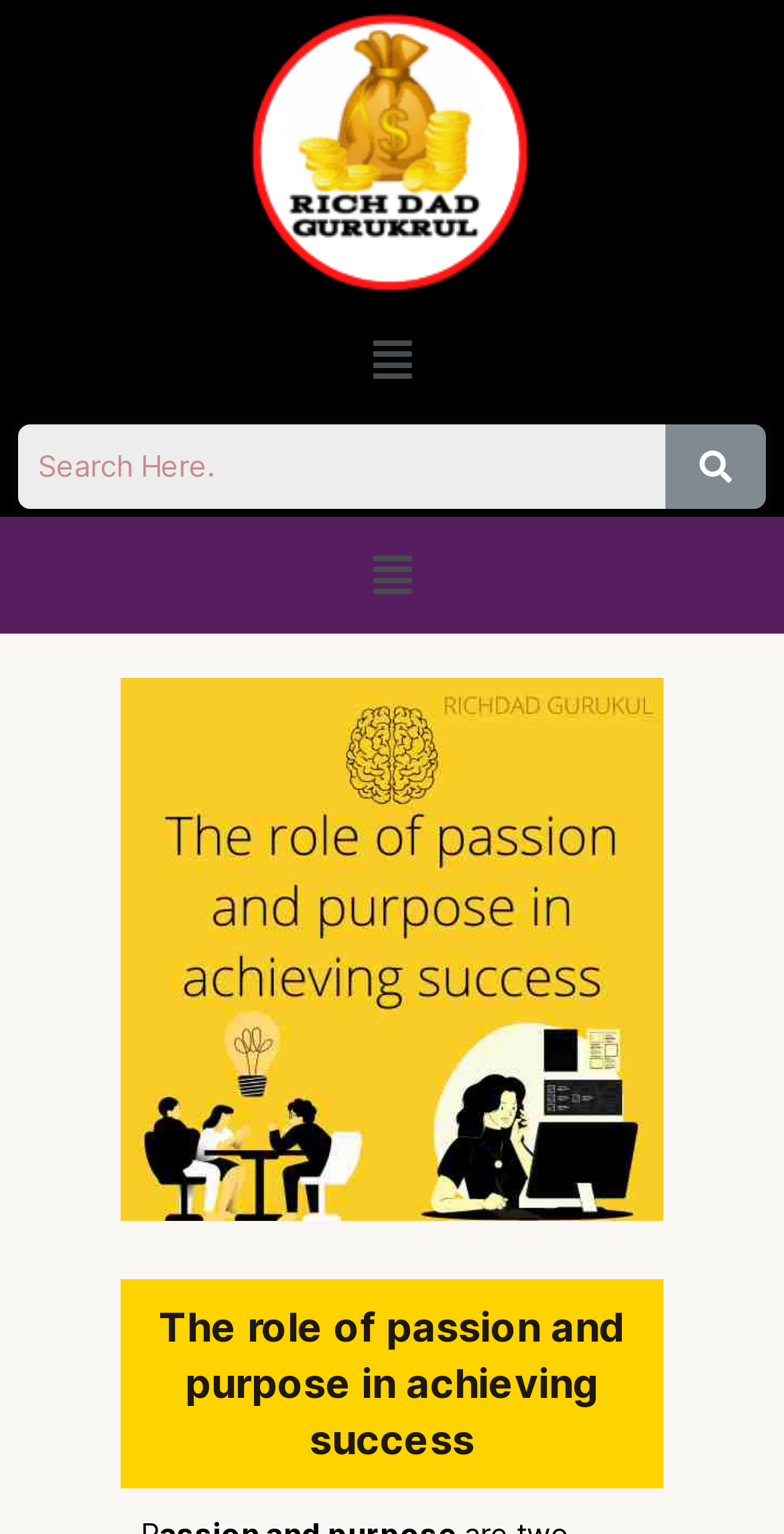Answer succinctly with a single word or phrase:
How many buttons with a menu icon are there on the page?

2